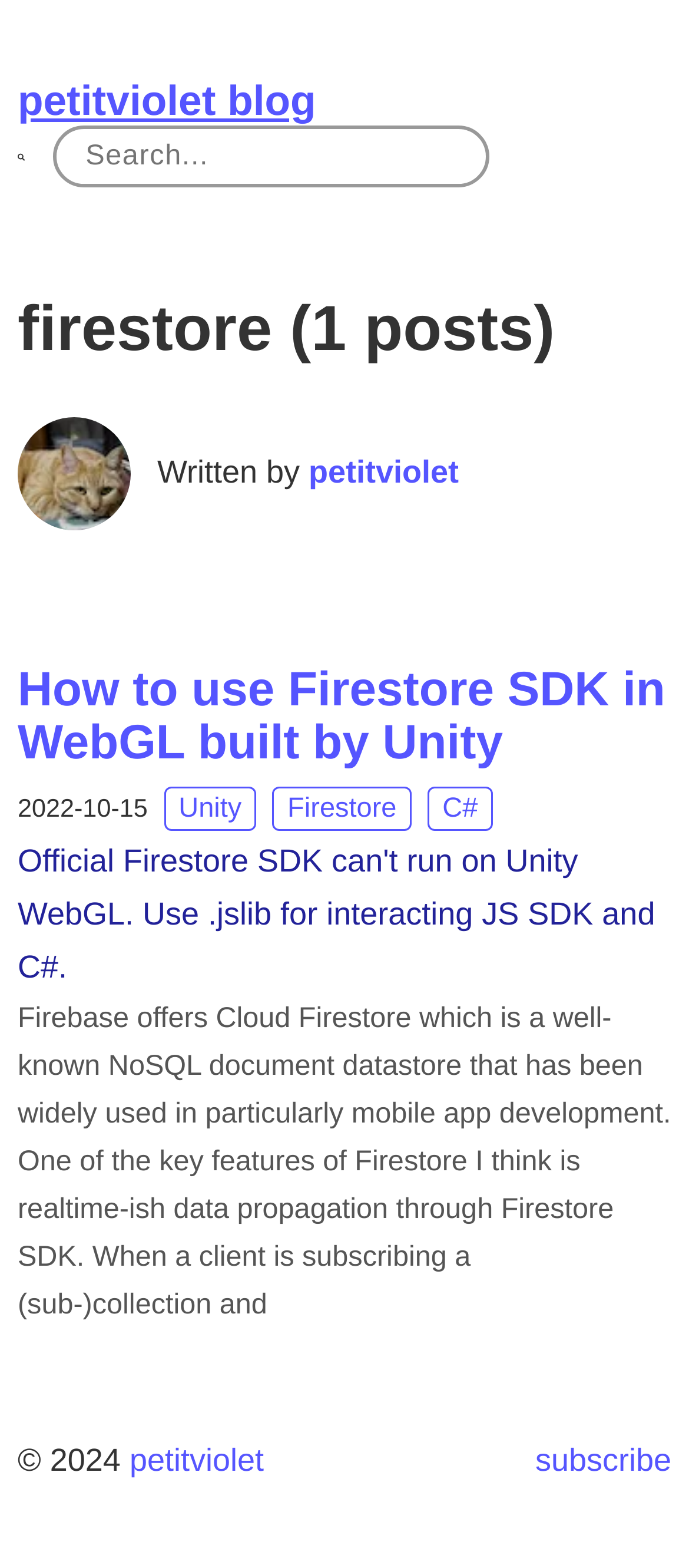Determine the bounding box coordinates for the clickable element required to fulfill the instruction: "Click the link to Uncategorized". Provide the coordinates as four float numbers between 0 and 1, i.e., [left, top, right, bottom].

None